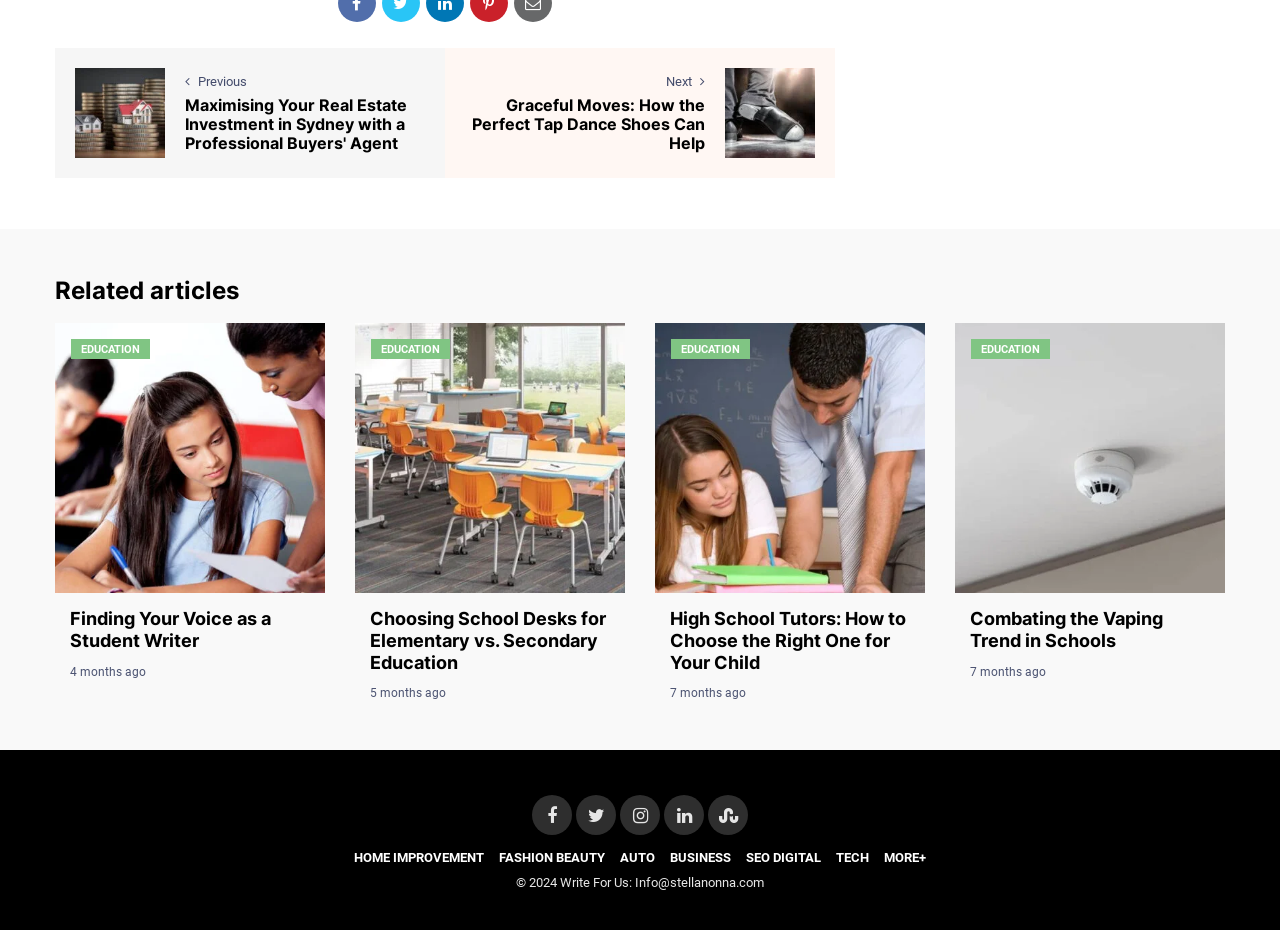What is the category of the third article?
Based on the visual information, provide a detailed and comprehensive answer.

I looked at the third article element and found that it has a StaticText element with the text 'EDUCATION' which indicates the category of the article.